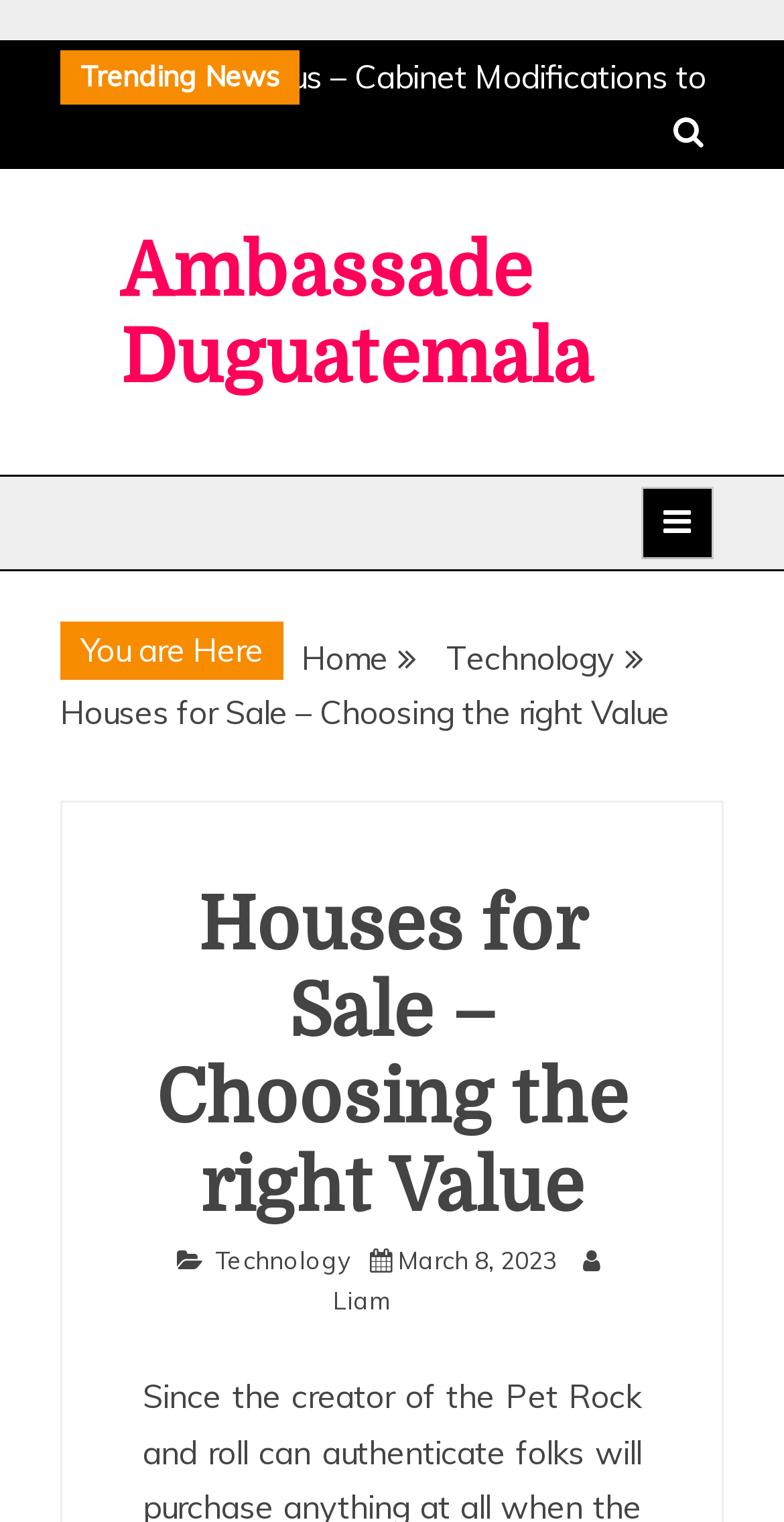Please identify the coordinates of the bounding box for the clickable region that will accomplish this instruction: "Click on Trending News".

[0.103, 0.038, 0.356, 0.062]